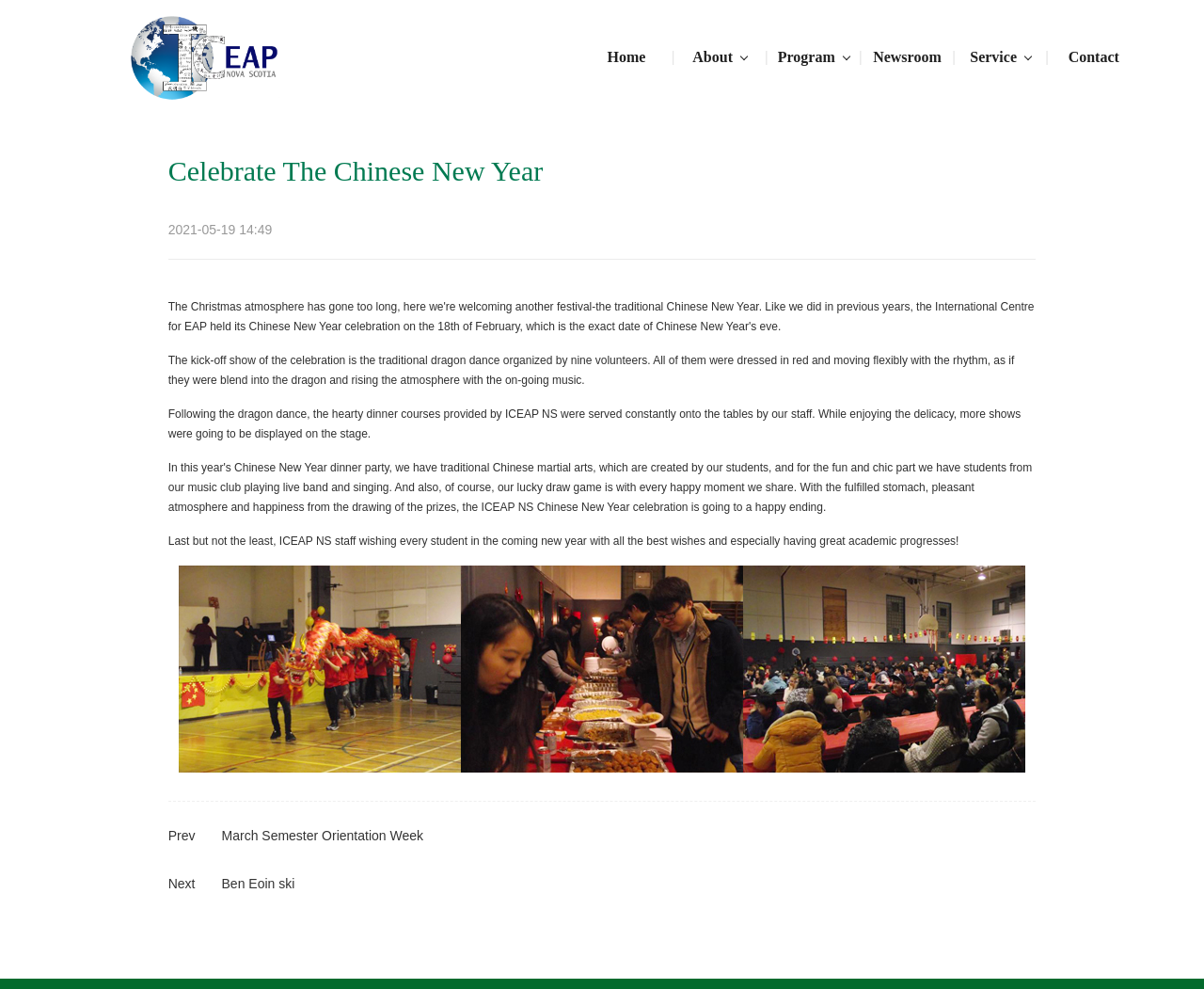Identify the bounding box for the UI element that is described as follows: "March Semester Orientation Week".

[0.184, 0.837, 0.352, 0.853]